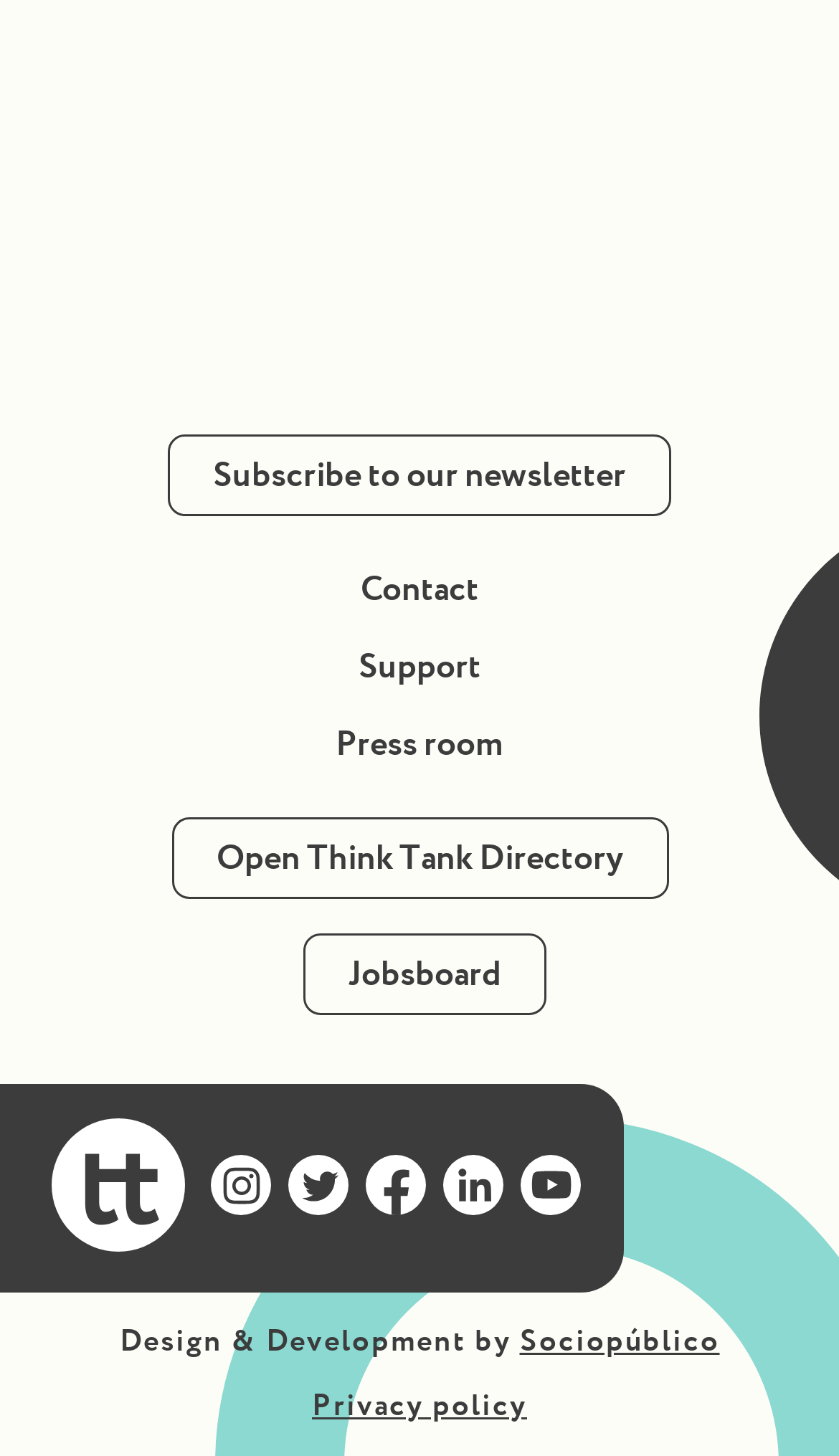What is the purpose of the link 'Subscribe to our newsletter'?
Based on the image, answer the question with as much detail as possible.

The purpose of the link 'Subscribe to our newsletter' is to allow users to subscribe to the newsletter, which is obtained from the text of the link element.